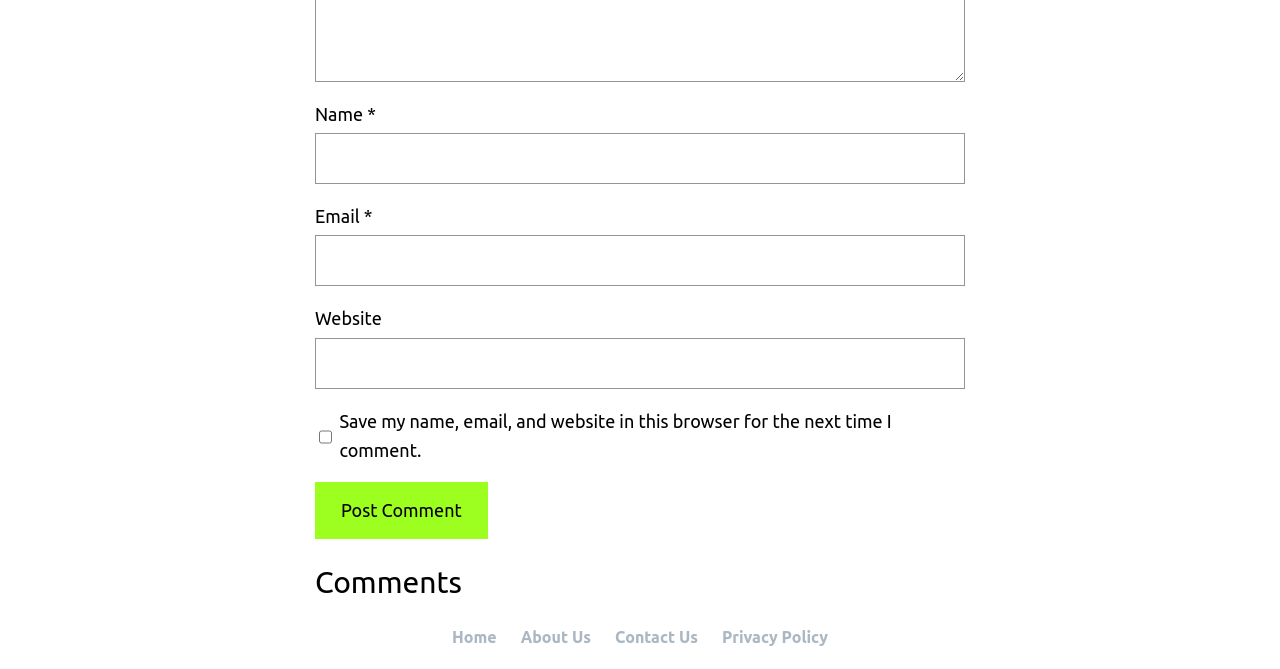What is the purpose of the button at the bottom of the form?
Refer to the image and answer the question using a single word or phrase.

Post Comment